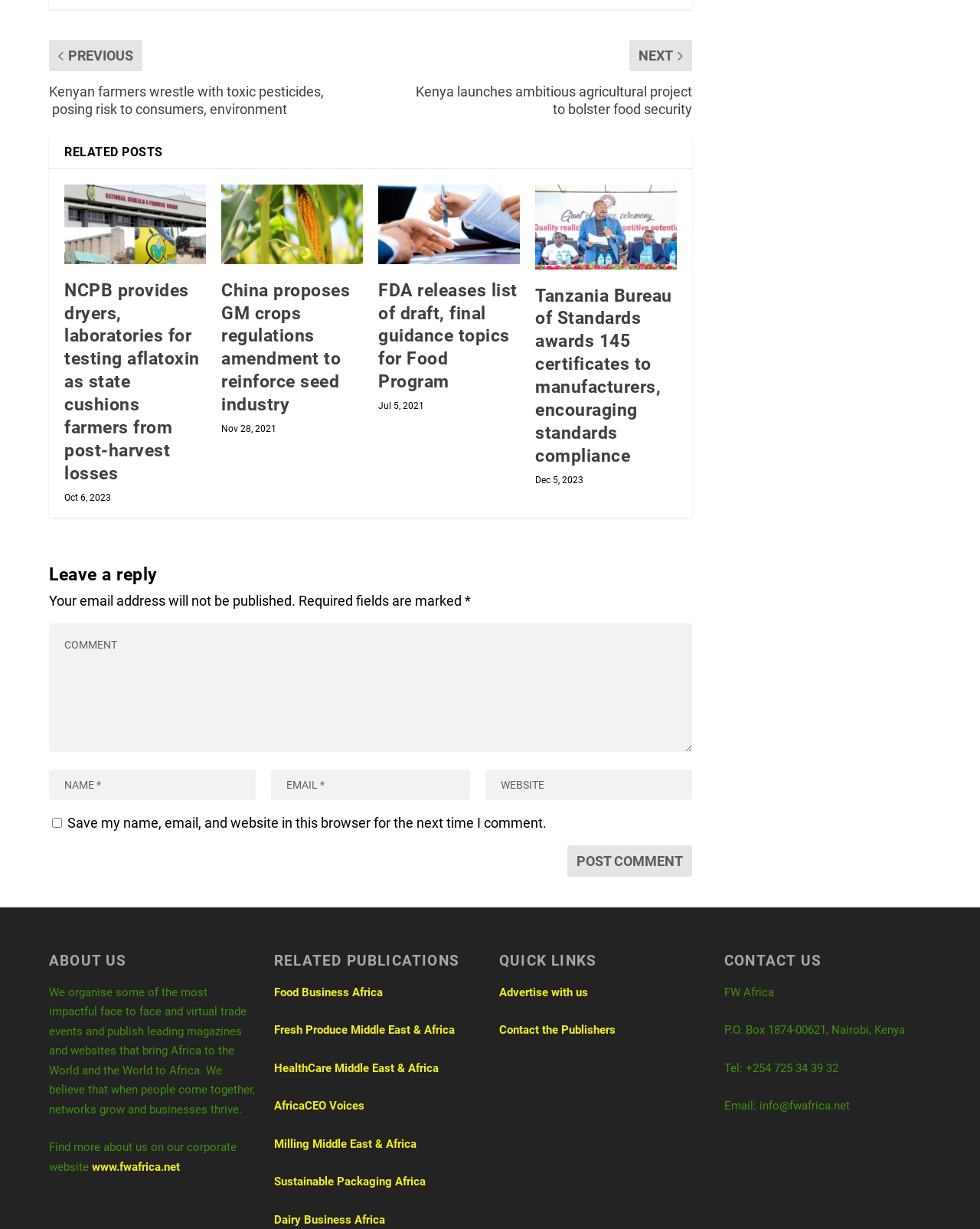Determine the bounding box coordinates of the clickable element necessary to fulfill the instruction: "Enter your name in the 'NAME *' field". Provide the coordinates as four float numbers within the 0 to 1 range, i.e., [left, top, right, bottom].

[0.05, 0.618, 0.261, 0.643]